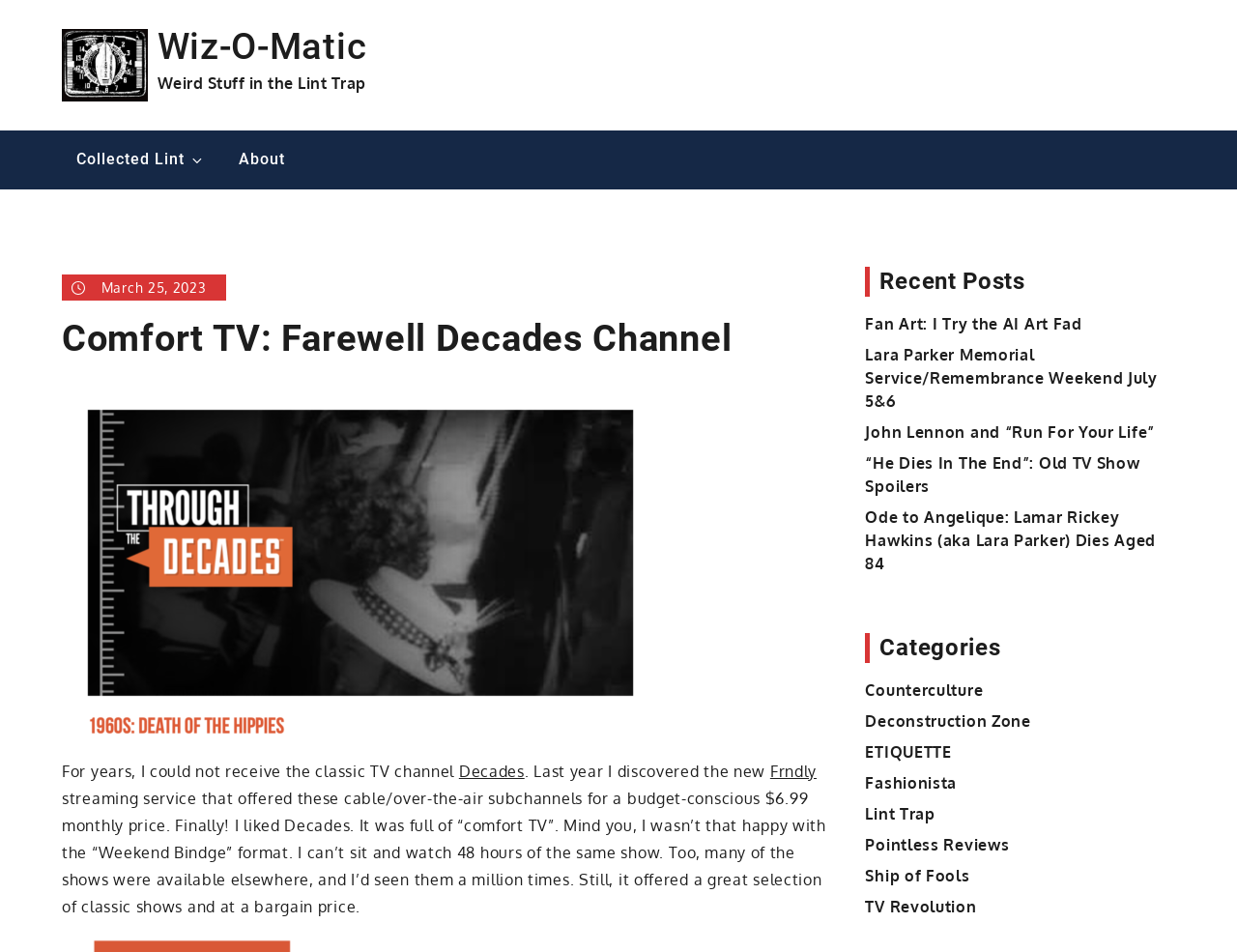Please find the bounding box coordinates of the element that must be clicked to perform the given instruction: "Browse the Lint Trap category". The coordinates should be four float numbers from 0 to 1, i.e., [left, top, right, bottom].

[0.7, 0.845, 0.756, 0.865]